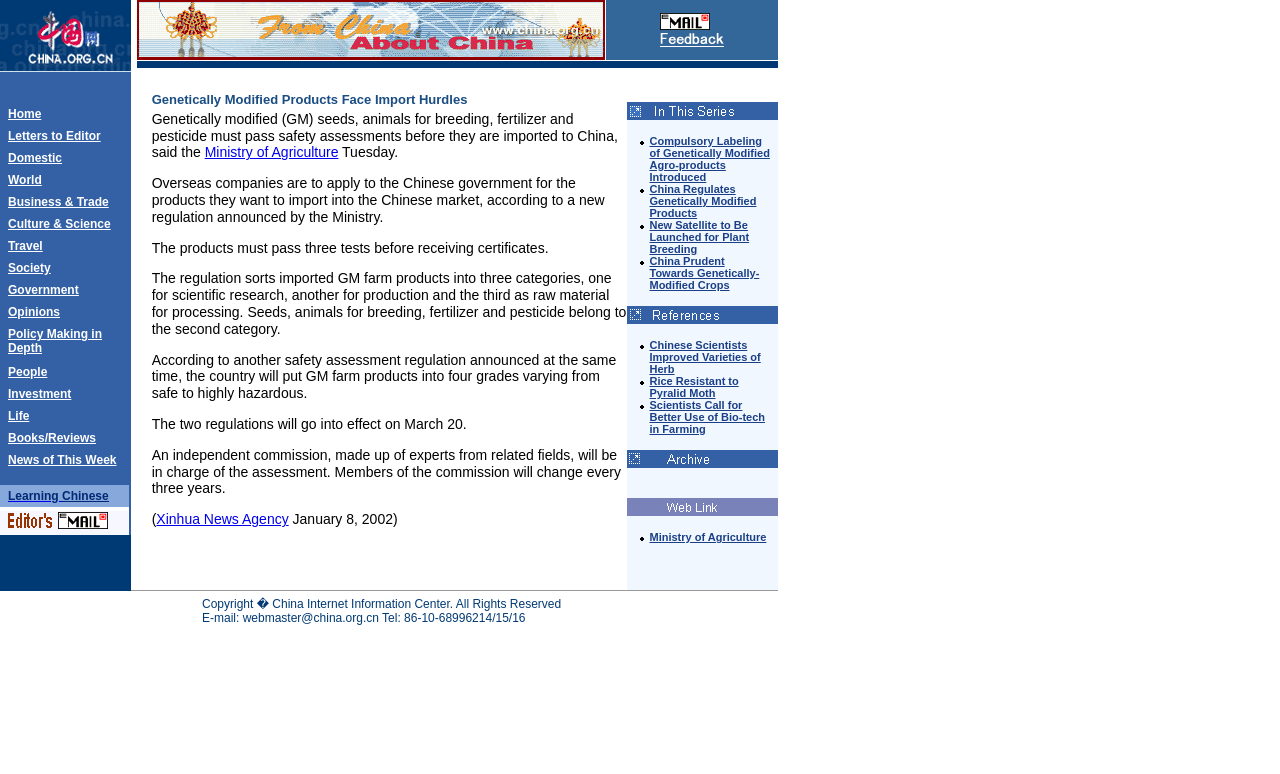Is there a category for 'Opinions'?
Please answer the question as detailed as possible based on the image.

I searched through the table cells and found a link 'Opinions', which indicates that there is a category for 'Opinions'.